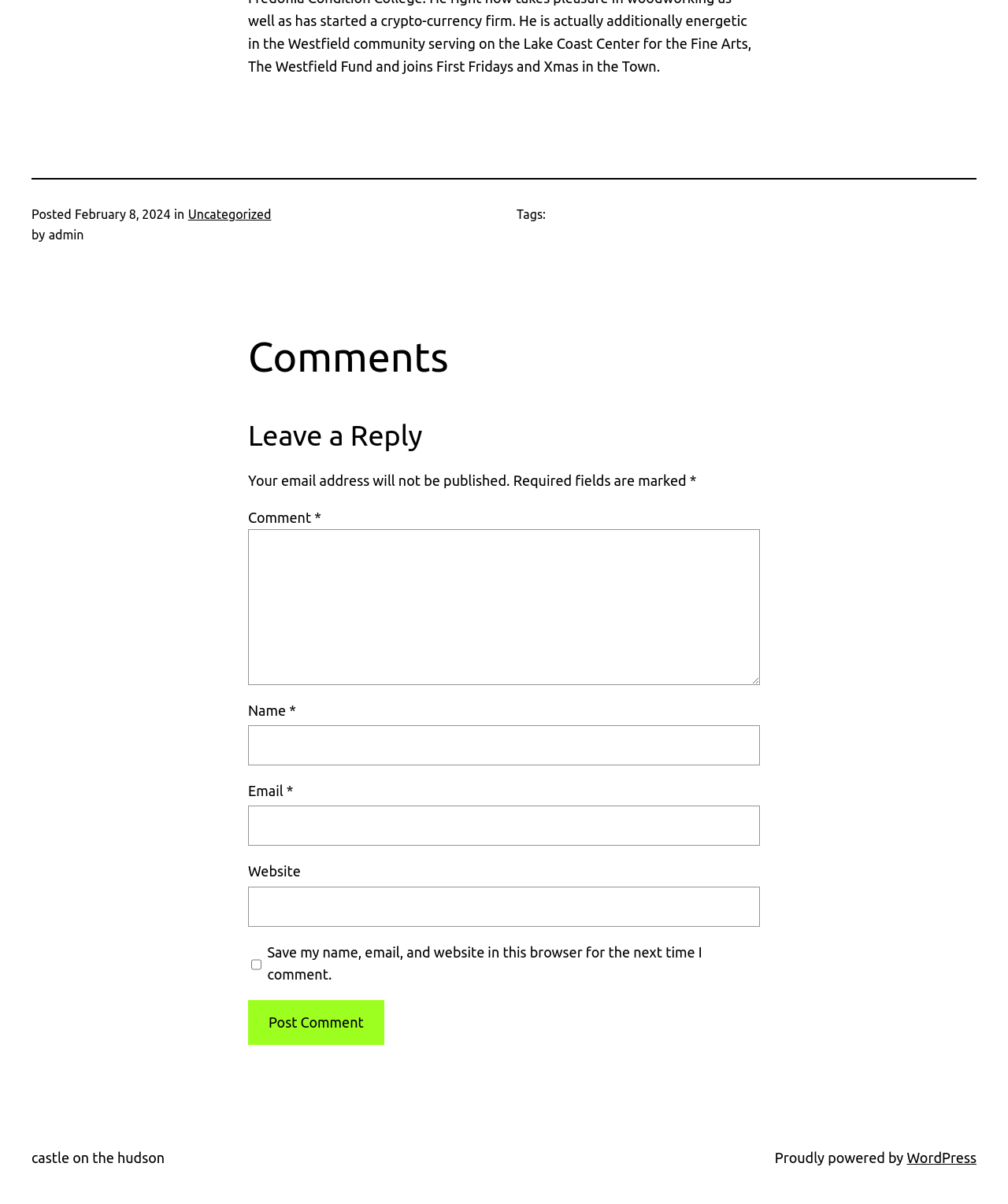Identify the bounding box coordinates for the UI element described by the following text: "Uncategorized". Provide the coordinates as four float numbers between 0 and 1, in the format [left, top, right, bottom].

[0.186, 0.172, 0.269, 0.184]